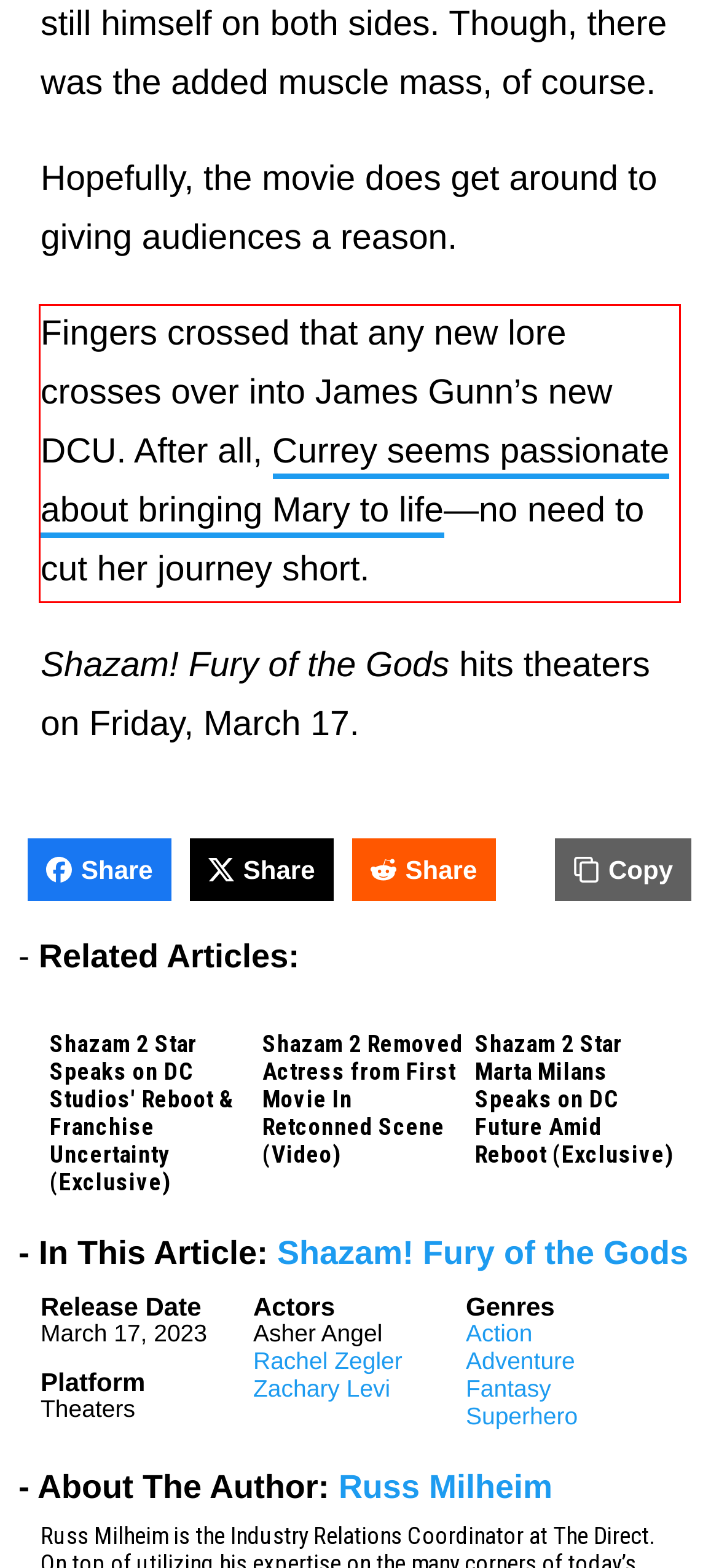Please take the screenshot of the webpage, find the red bounding box, and generate the text content that is within this red bounding box.

Fingers crossed that any new lore crosses over into James Gunn’s new DCU. After all, Currey seems passionate about bringing Mary to life—no need to cut her journey short.